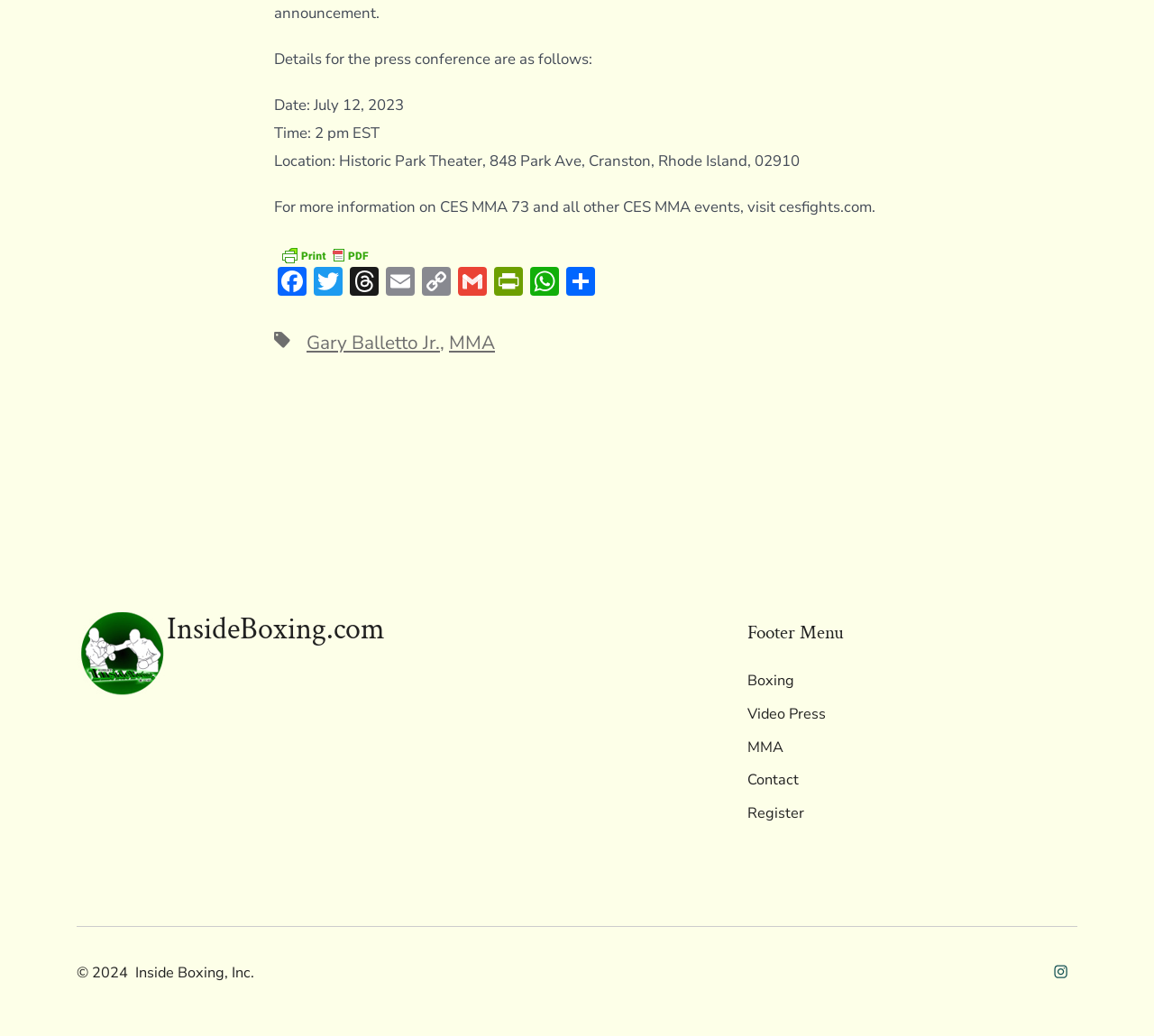Given the description of a UI element: "title="Printer Friendly, PDF & Email"", identify the bounding box coordinates of the matching element in the webpage screenshot.

[0.238, 0.237, 0.325, 0.254]